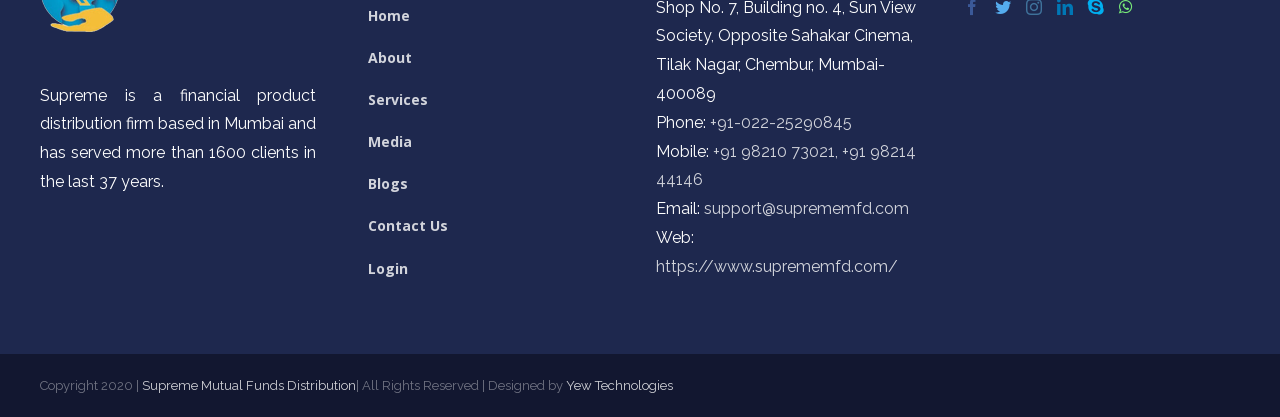What is the year of copyright?
Please use the image to provide a one-word or short phrase answer.

2020